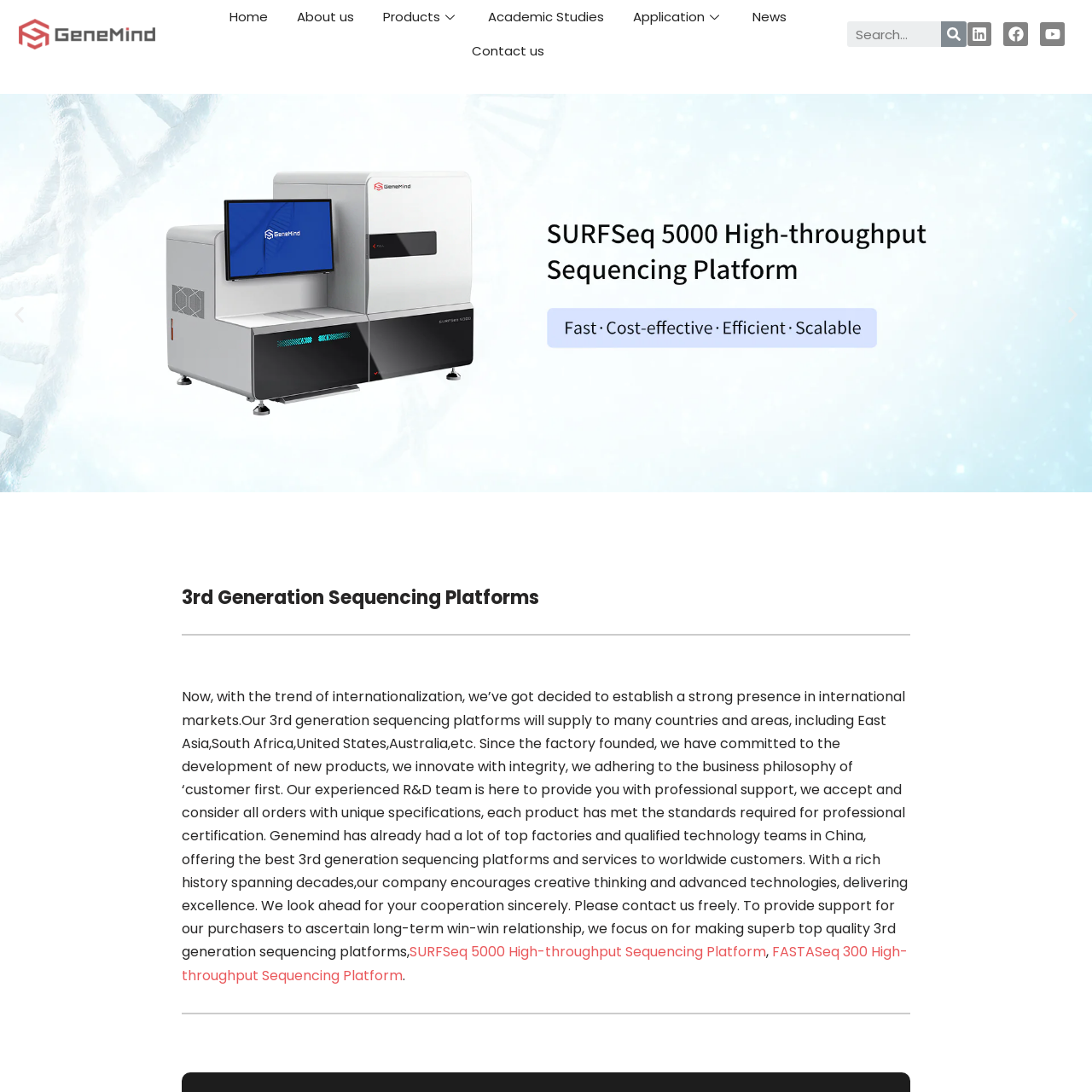Generate a comprehensive caption for the image that is marked by the red border.

The image features a visually striking banner representing the "3rd Generation Sequencing Platforms" offered by GeneMind Biosciences. This banner is prominently displayed at the top of the webpage, highlighting the company's commitment to innovation in the field of DNA sequencing technology. Below the banner, the webpage provides detailed information about various sequencing platforms, including offerings that cater to international markets. The design emphasizes the company's dedication to high-quality products and professional support, inviting potential customers to explore their advanced solutions in genomic research and diagnostics.